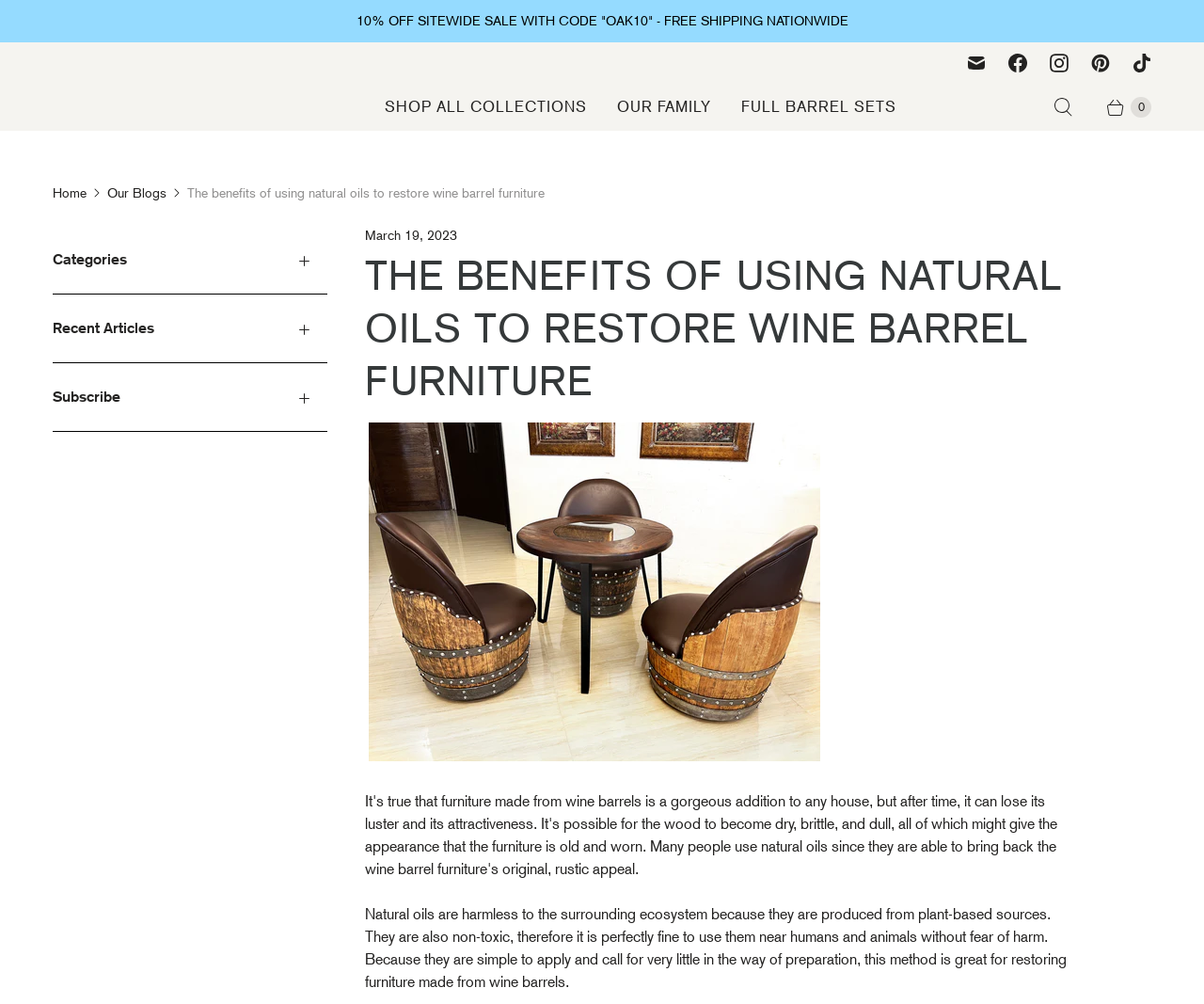What is the date of the blog post?
Kindly answer the question with as much detail as you can.

I found the date of the blog post by examining the static text element with the text 'March 19, 2023' which is likely to be the publication date of the blog post.